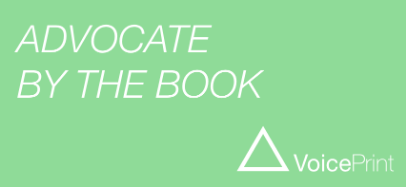Generate an elaborate description of what you see in the image.

The image features a graphic titled "ADVOCATE BY THE BOOK," set against a soft green background that enhances its readability. The text is presented in a modern, sans-serif font, with "ADVOCATE" prominently on the top line and "BY THE BOOK" directly beneath it. To the right, the branding for VoicePrint is displayed, accompanied by a distinctive triangular logo. This graphic is part of a resource collection and encapsulates a specific initiative or publication aimed at advocacy, likely focusing on providing structured guidance or best practices within a defined framework.